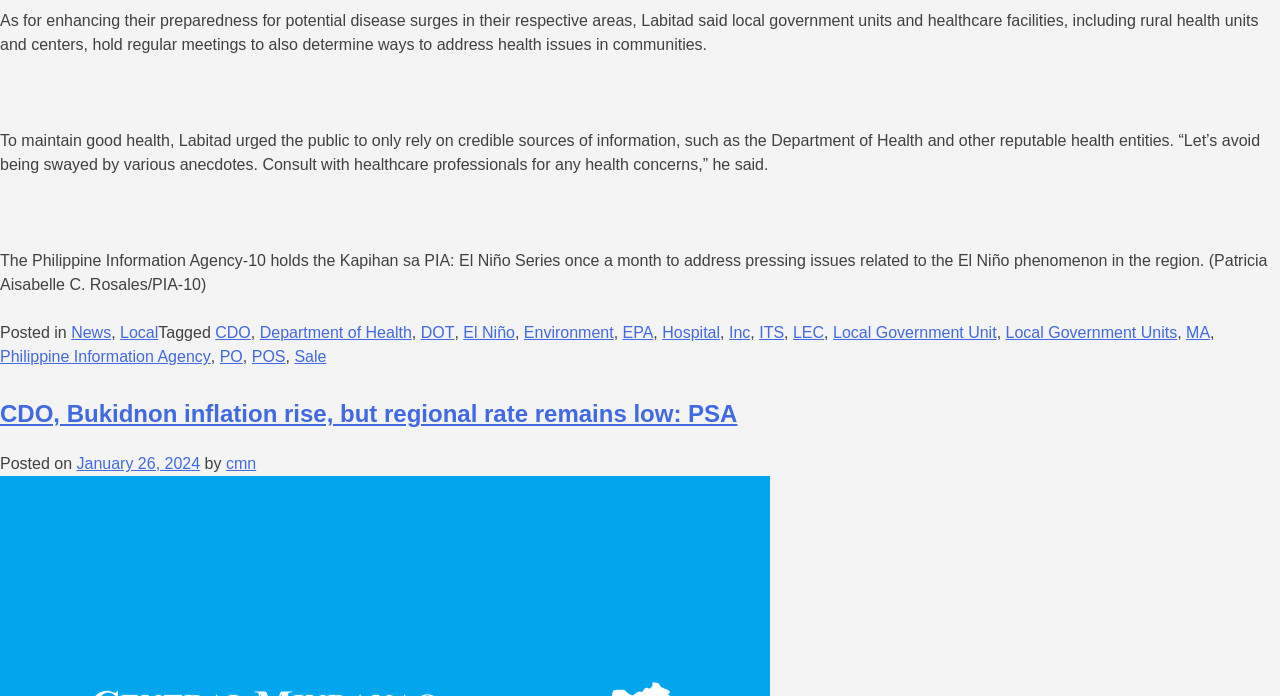Ascertain the bounding box coordinates for the UI element detailed here: "Department of Health". The coordinates should be provided as [left, top, right, bottom] with each value being a float between 0 and 1.

[0.203, 0.466, 0.322, 0.49]